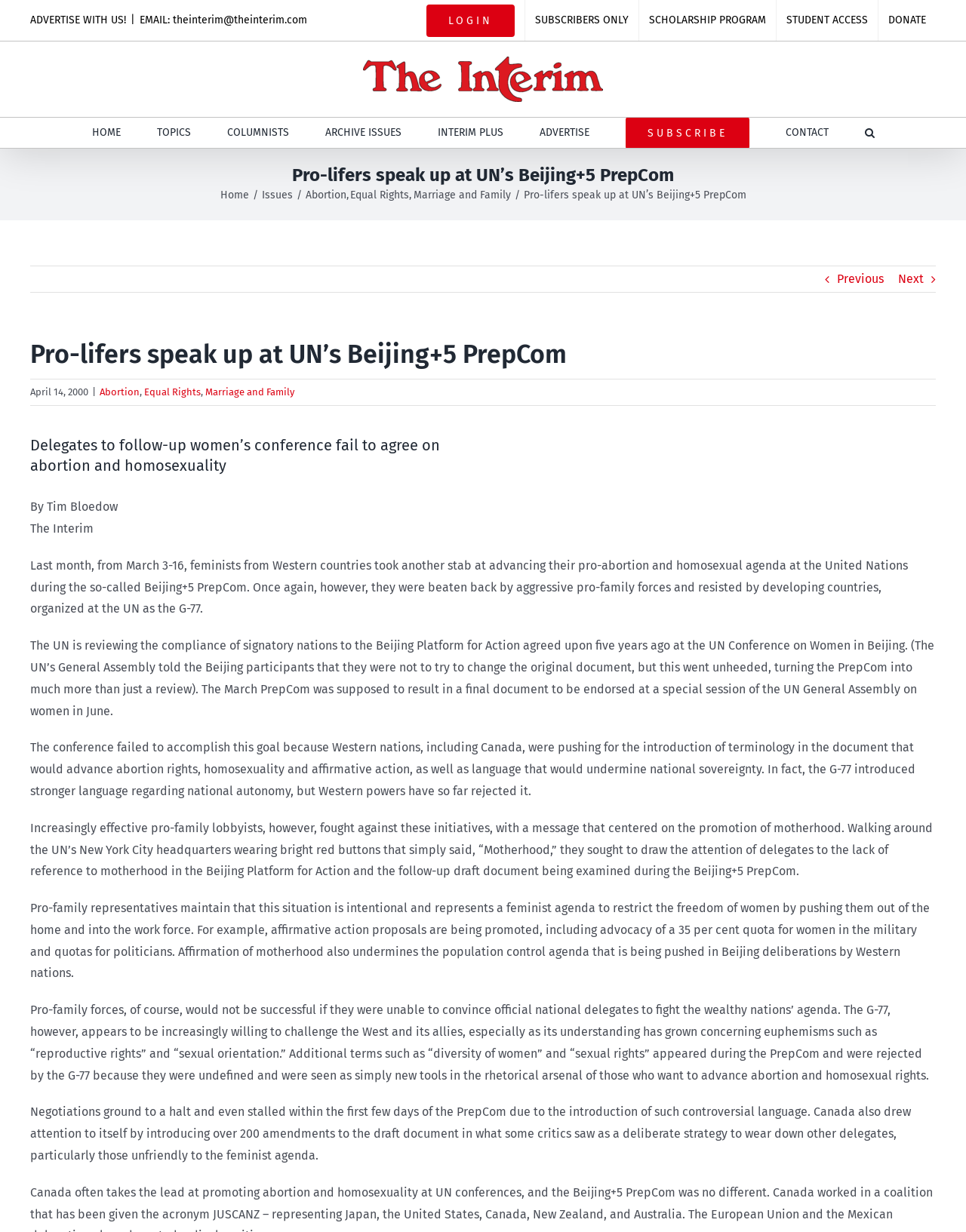Find and indicate the bounding box coordinates of the region you should select to follow the given instruction: "Go to the top of the page".

[0.904, 0.762, 0.941, 0.784]